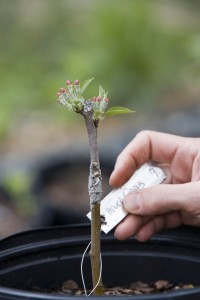Give a concise answer using one word or a phrase to the following question:
What is the environment depicted in the background?

A nursery